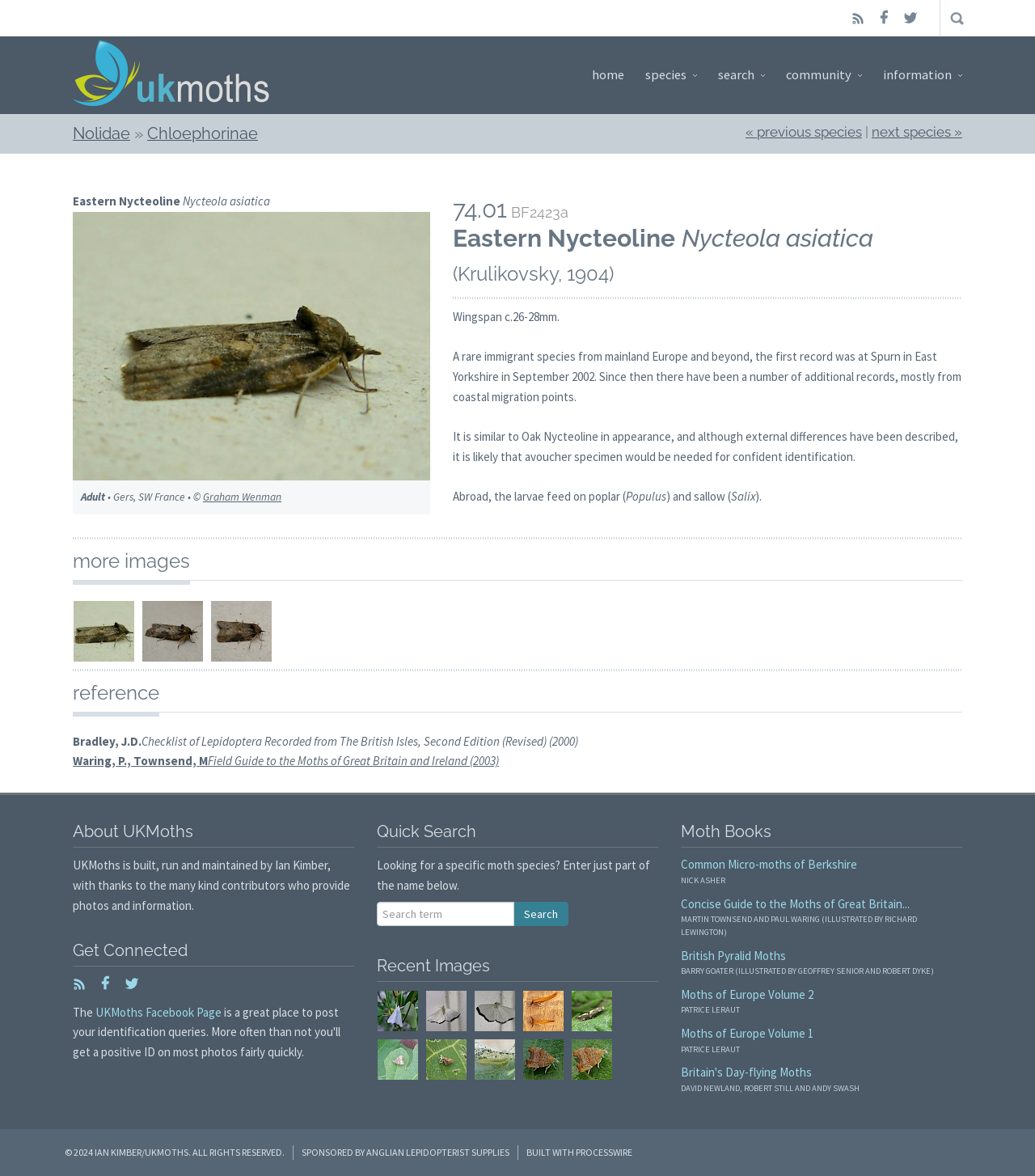What is the species of the moth shown?
Give a detailed and exhaustive answer to the question.

The species of the moth shown is Eastern Nycteoline, which is mentioned in the figure caption and the heading 'Eastern Nycteoline Nycteola asiatica'.